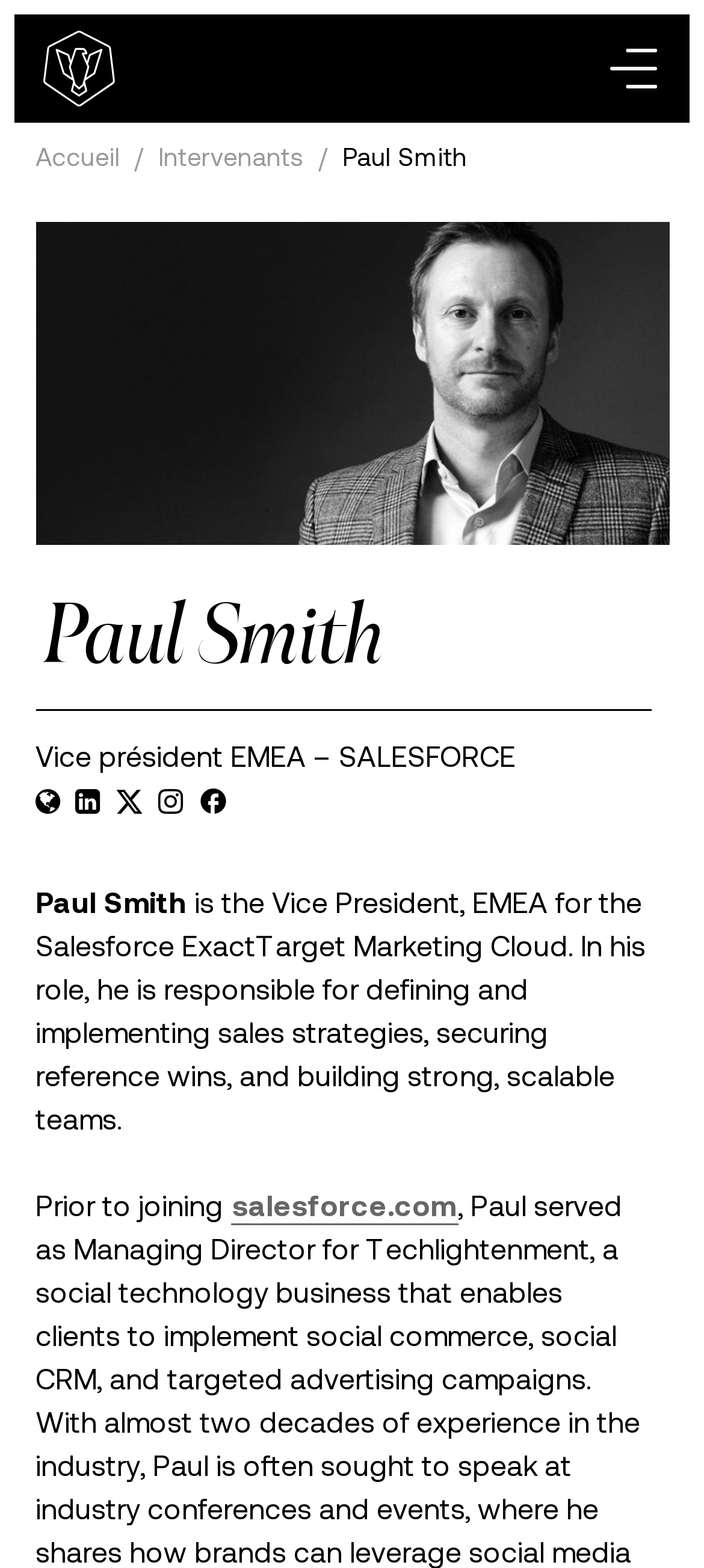Locate the bounding box coordinates of the clickable region necessary to complete the following instruction: "Click the 'Menu' button". Provide the coordinates in the format of four float numbers between 0 and 1, i.e., [left, top, right, bottom].

None